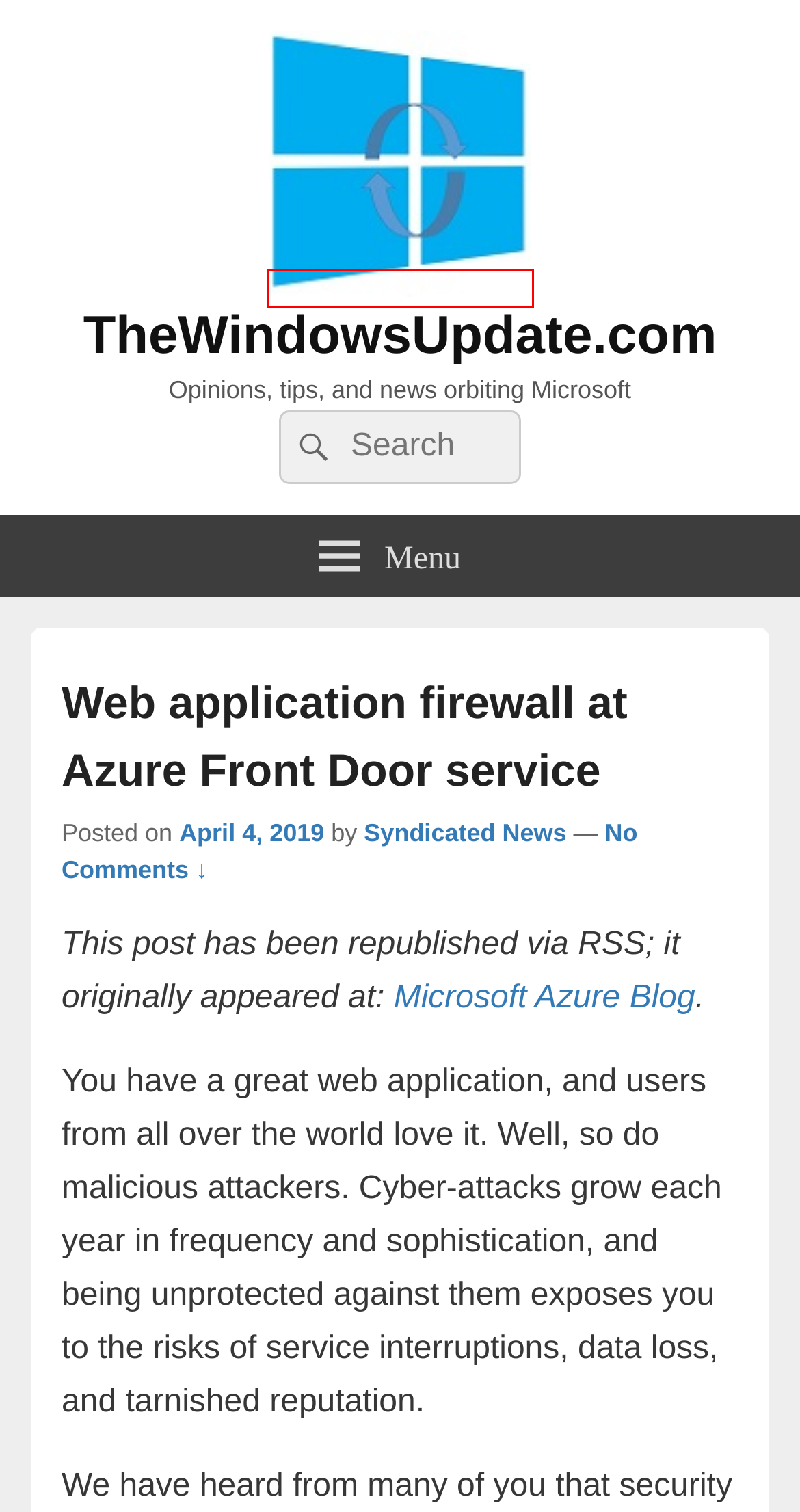You see a screenshot of a webpage with a red bounding box surrounding an element. Pick the webpage description that most accurately represents the new webpage after interacting with the element in the red bounding box. The options are:
A. June 2020 – TheWindowsUpdate.com
B. Welcome to NAB Show 2019 from Microsoft Azure! – TheWindowsUpdate.com
C. February 2023 – TheWindowsUpdate.com
D. July 2017 – TheWindowsUpdate.com
E. TheWindowsUpdate.com – Opinions, tips, and news orbiting Microsoft
F. May 2023 – TheWindowsUpdate.com
G. August 2016 – TheWindowsUpdate.com
H. Syndicated News – TheWindowsUpdate.com

E